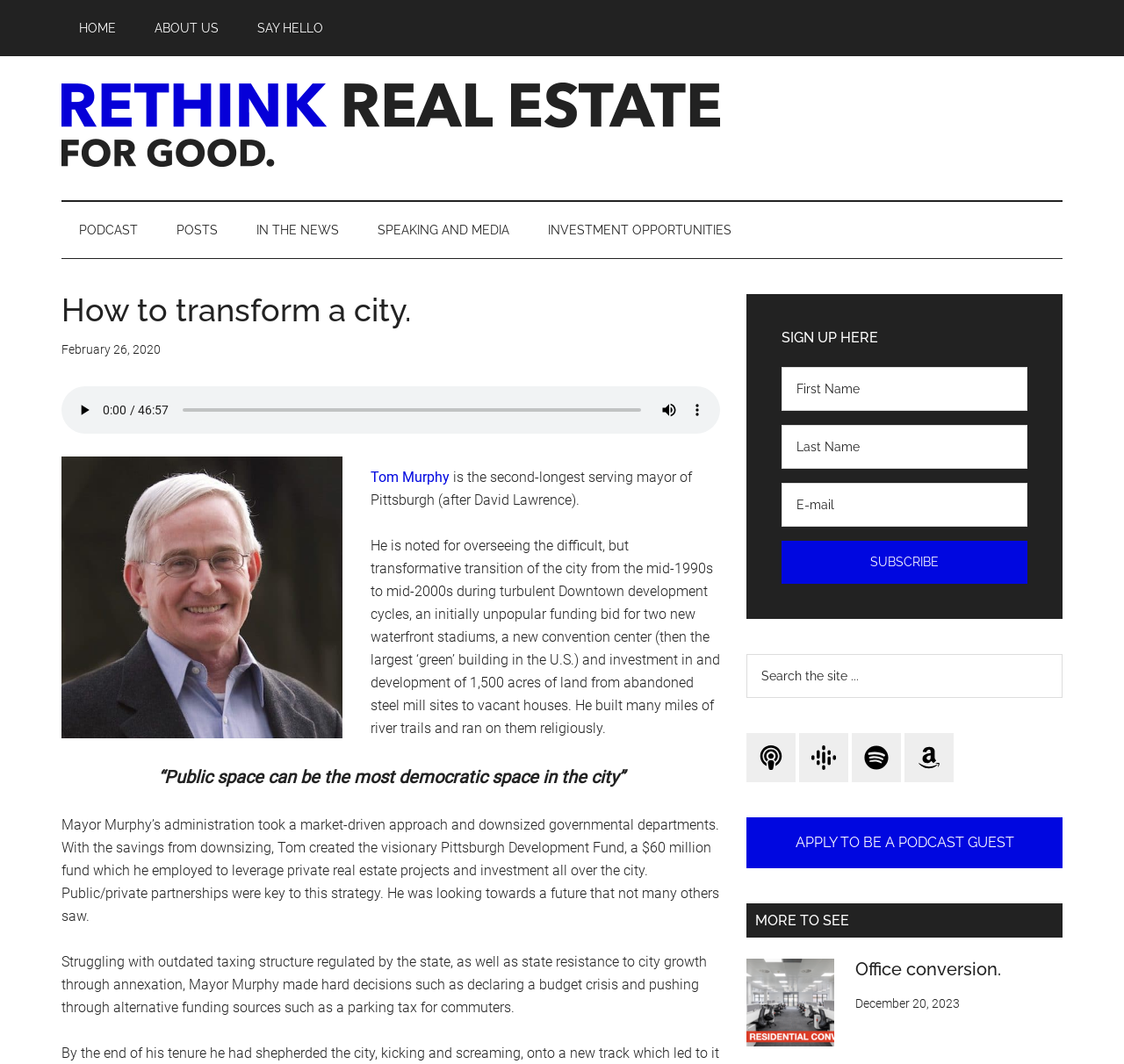What is the purpose of the Pittsburgh Development Fund?
Please answer the question as detailed as possible.

I found the answer by reading the text content of the webpage, specifically the sentence 'With the savings from downsizing, Tom created the visionary Pittsburgh Development Fund, a $60 million fund which he employed to leverage private real estate projects and investment all over the city.' which explains the purpose of the fund.